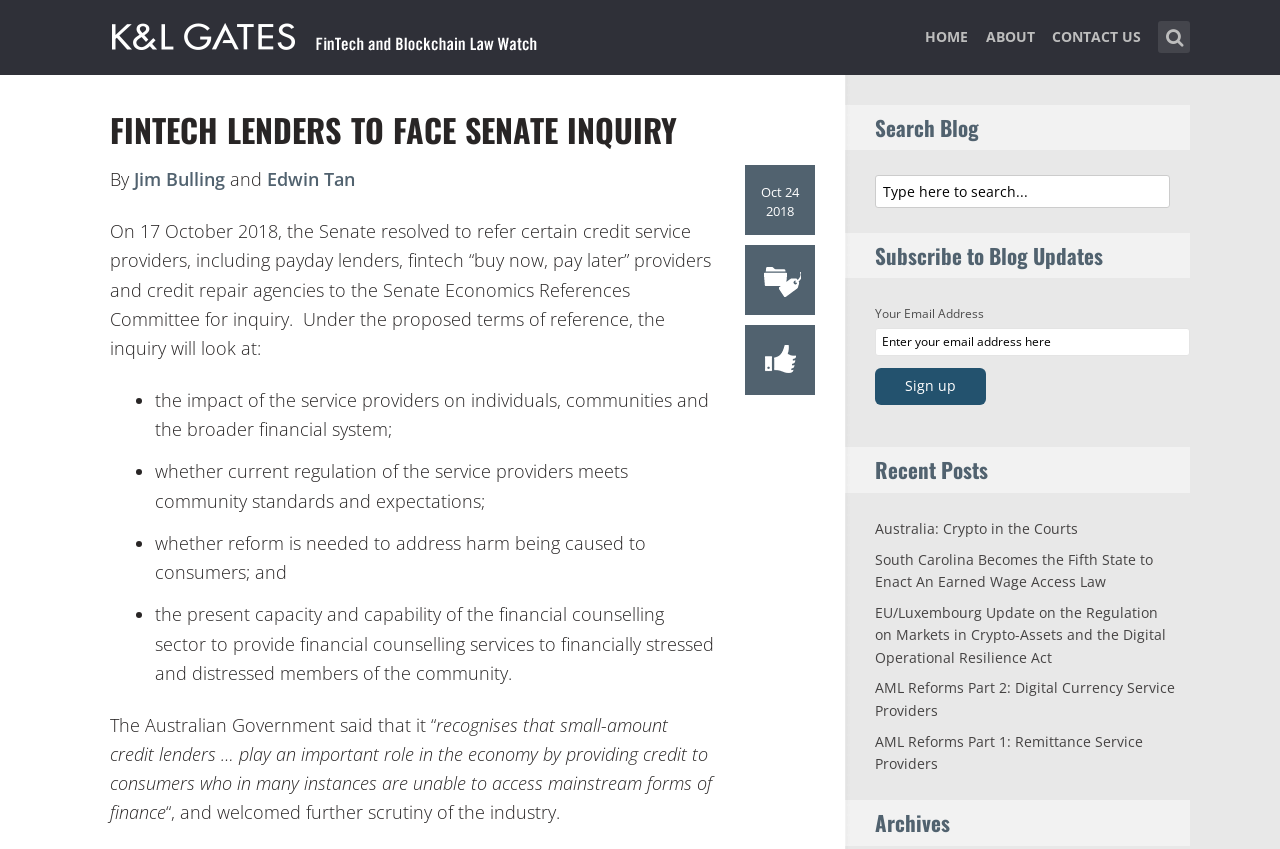Please respond to the question using a single word or phrase:
What can be searched on this webpage?

Blog